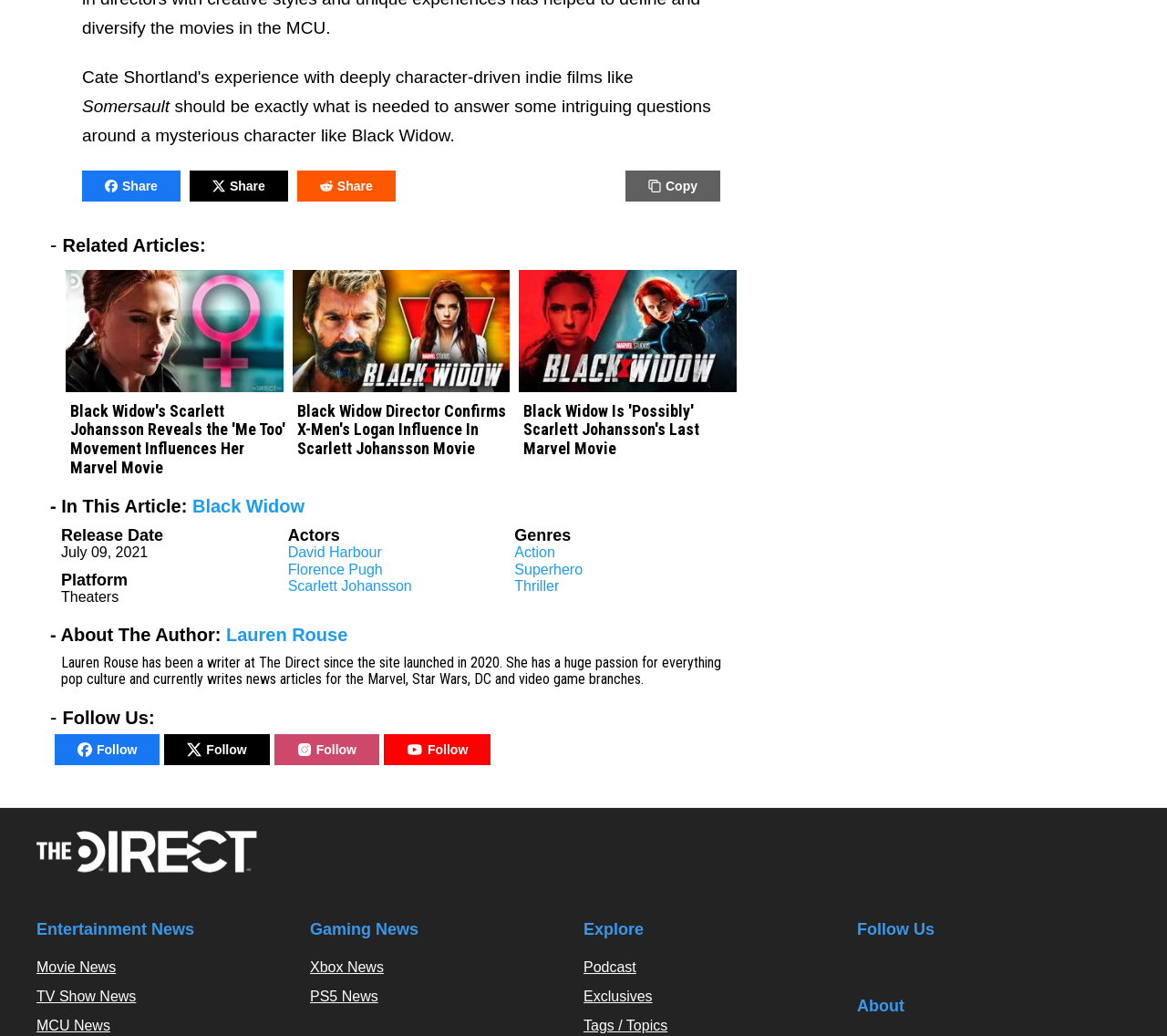Reply to the question below using a single word or brief phrase:
What is the name of the Marvel movie?

Black Widow